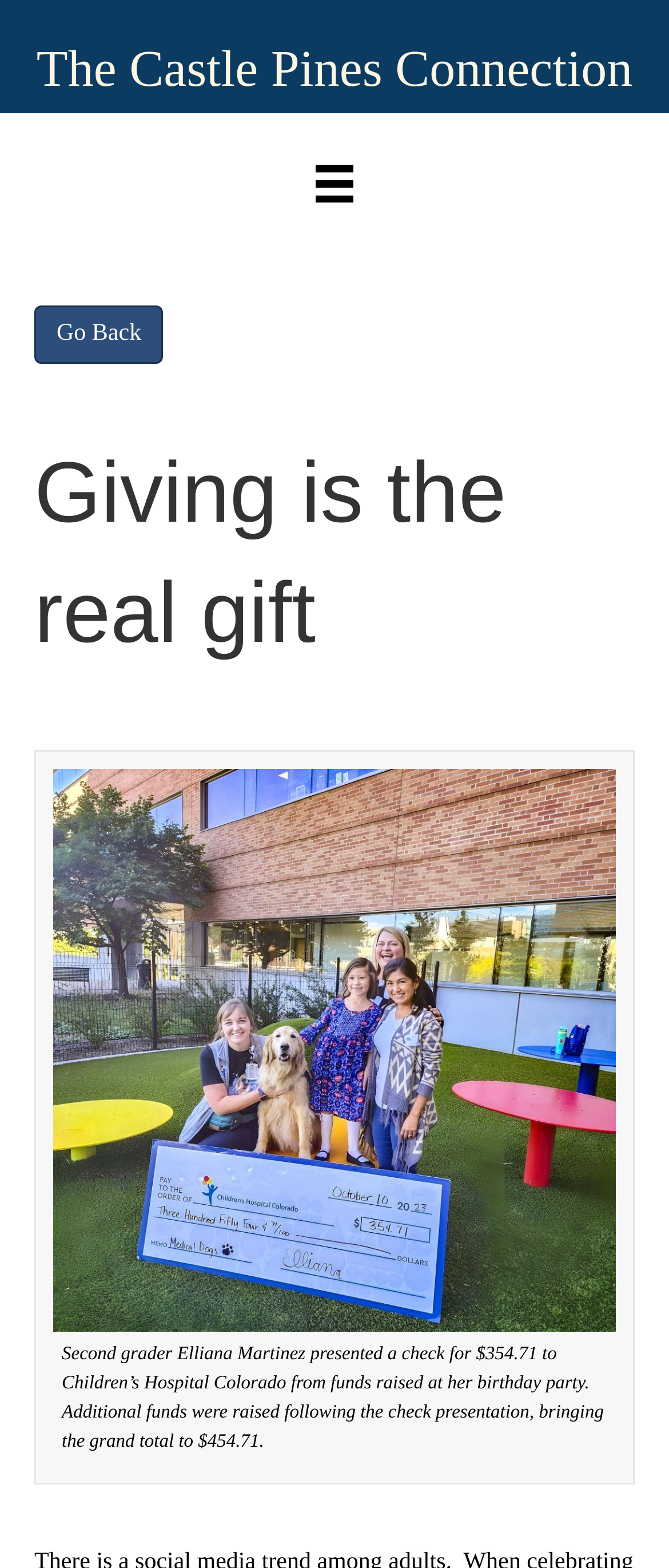Find the headline of the webpage and generate its text content.

The Castle Pines Connection